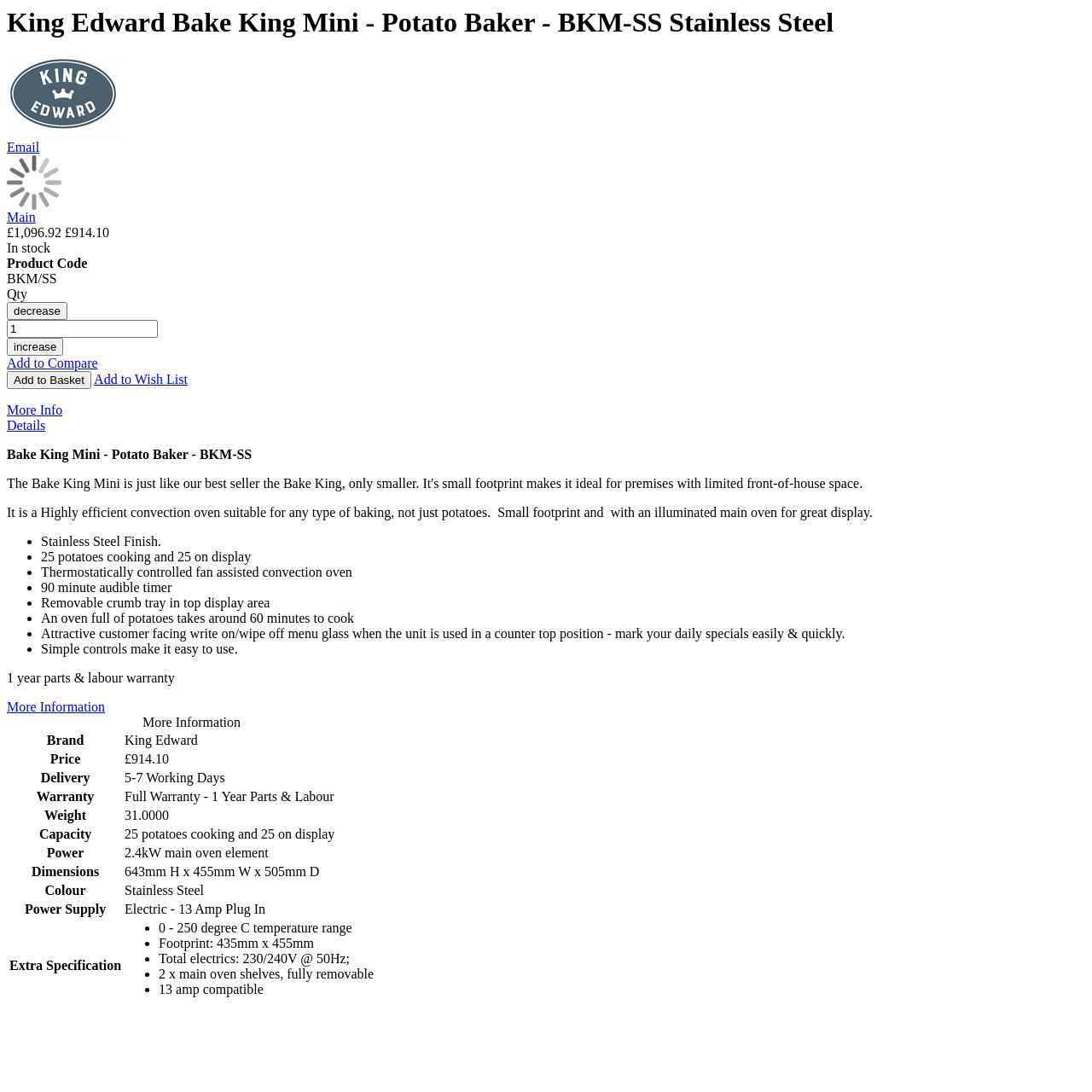Determine the bounding box coordinates of the clickable region to carry out the instruction: "Read the latest technology news".

None